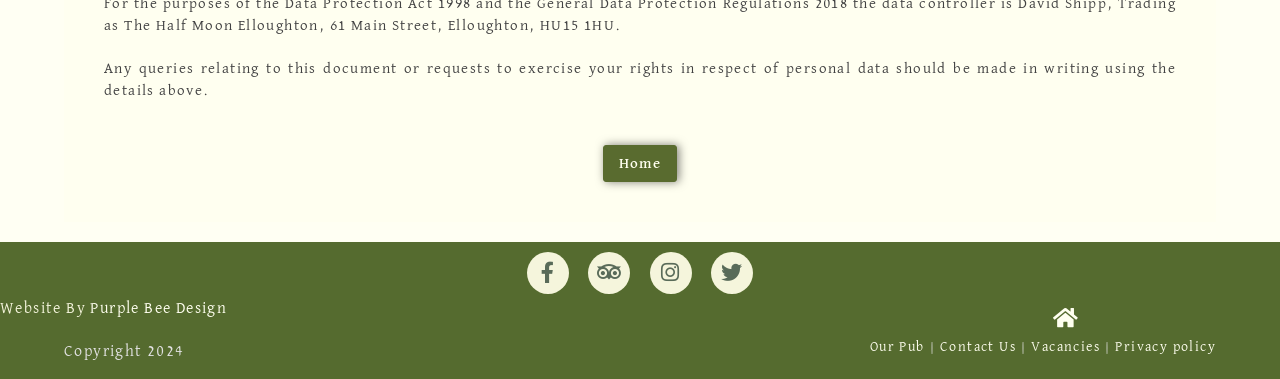Please identify the bounding box coordinates of the clickable area that will fulfill the following instruction: "Click the 'О нас' link". The coordinates should be in the format of four float numbers between 0 and 1, i.e., [left, top, right, bottom].

None